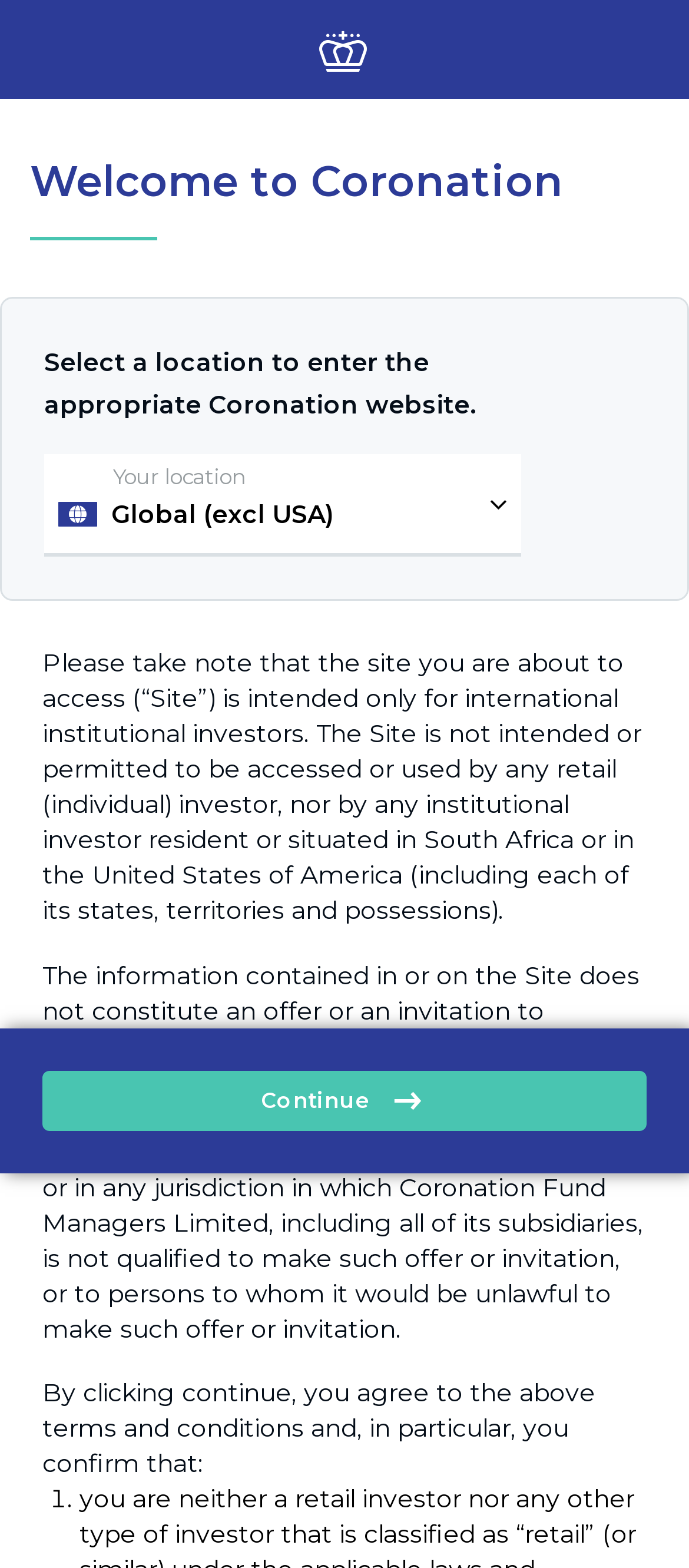What action can the user take after agreeing to the terms?
Give a detailed explanation using the information visible in the image.

The presence of a 'Continue' link with the icon '' suggests that the user can click on it to proceed after agreeing to the terms and conditions.